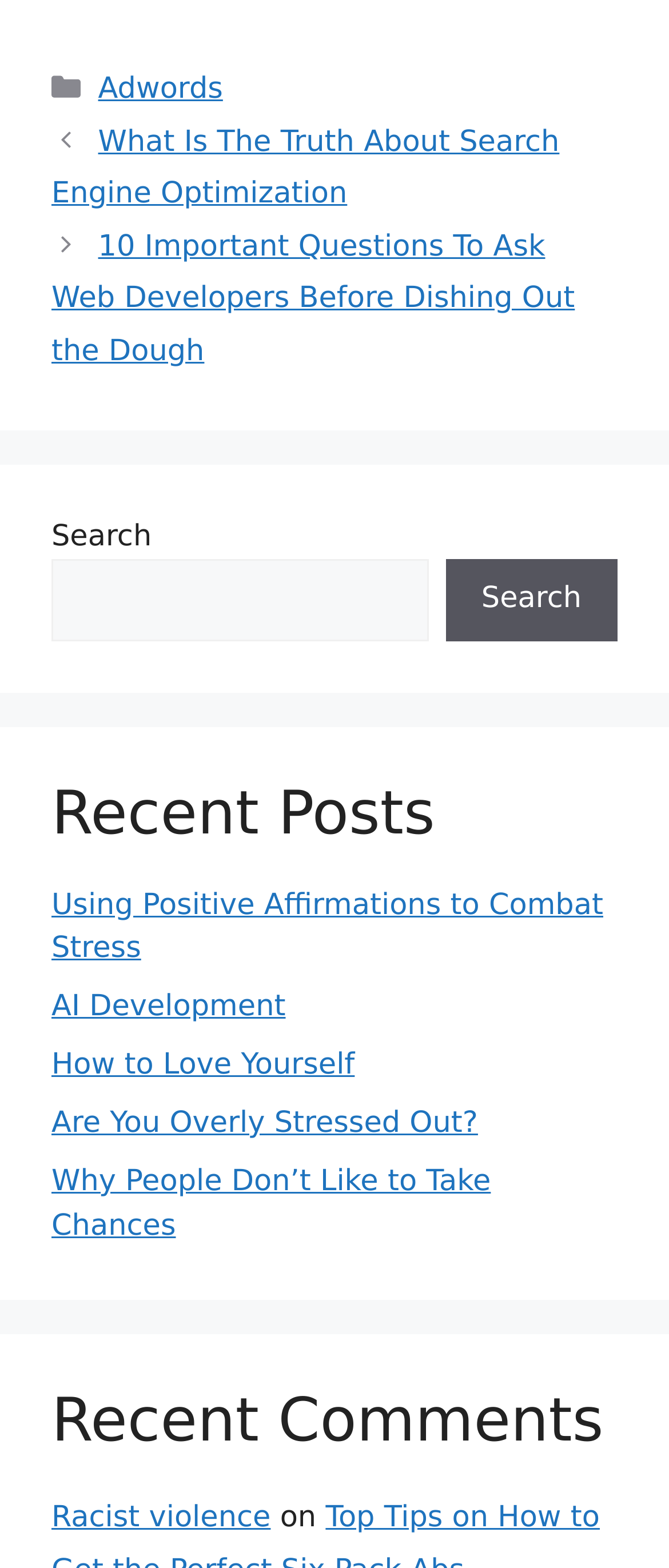Please identify the bounding box coordinates of the element that needs to be clicked to execute the following command: "view recent comments". Provide the bounding box using four float numbers between 0 and 1, formatted as [left, top, right, bottom].

[0.077, 0.884, 0.923, 0.93]